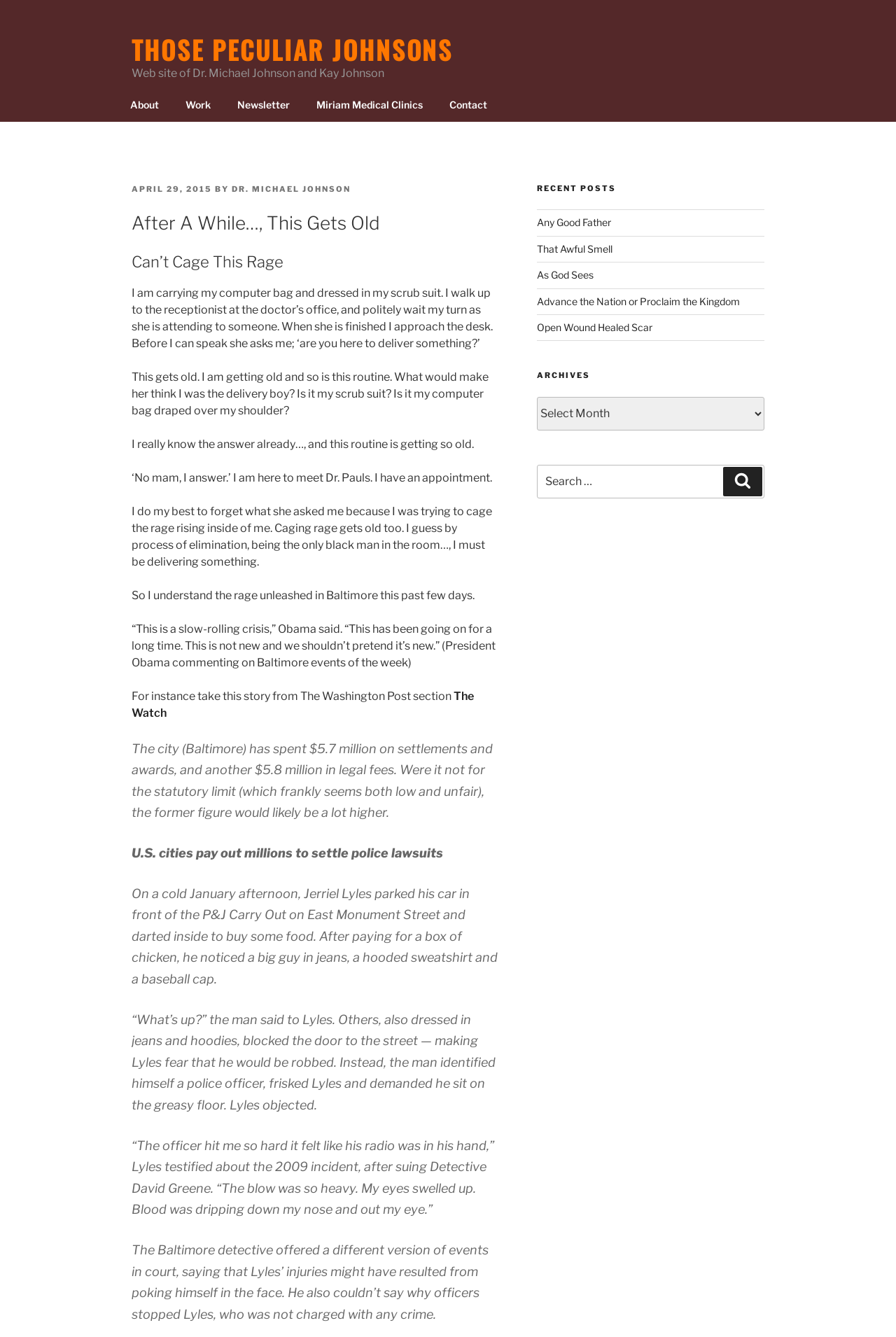What is the topic of the latest article?
Using the picture, provide a one-word or short phrase answer.

Rage and police brutality